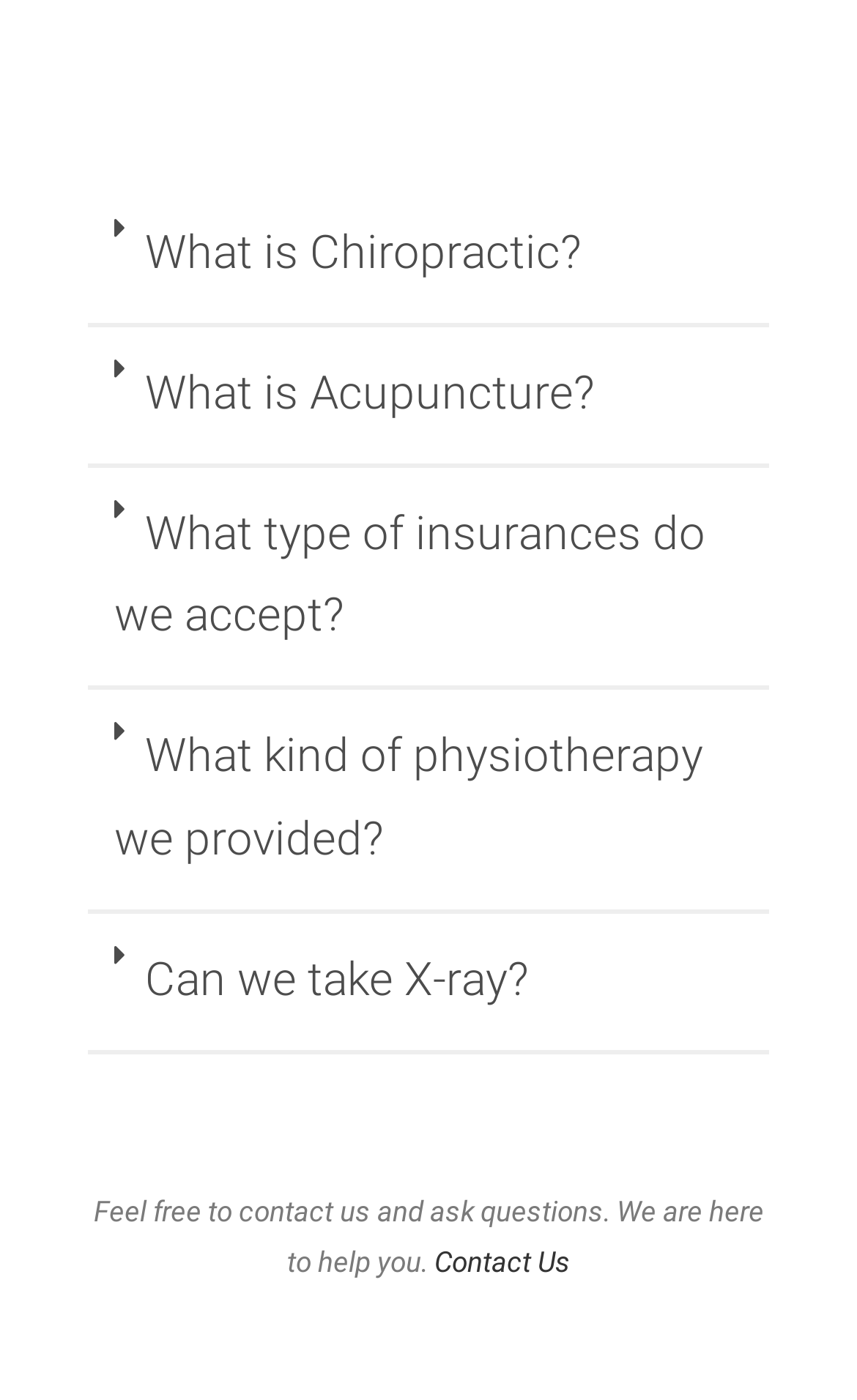Kindly determine the bounding box coordinates of the area that needs to be clicked to fulfill this instruction: "Click on 'Contact Us'".

[0.506, 0.89, 0.665, 0.913]